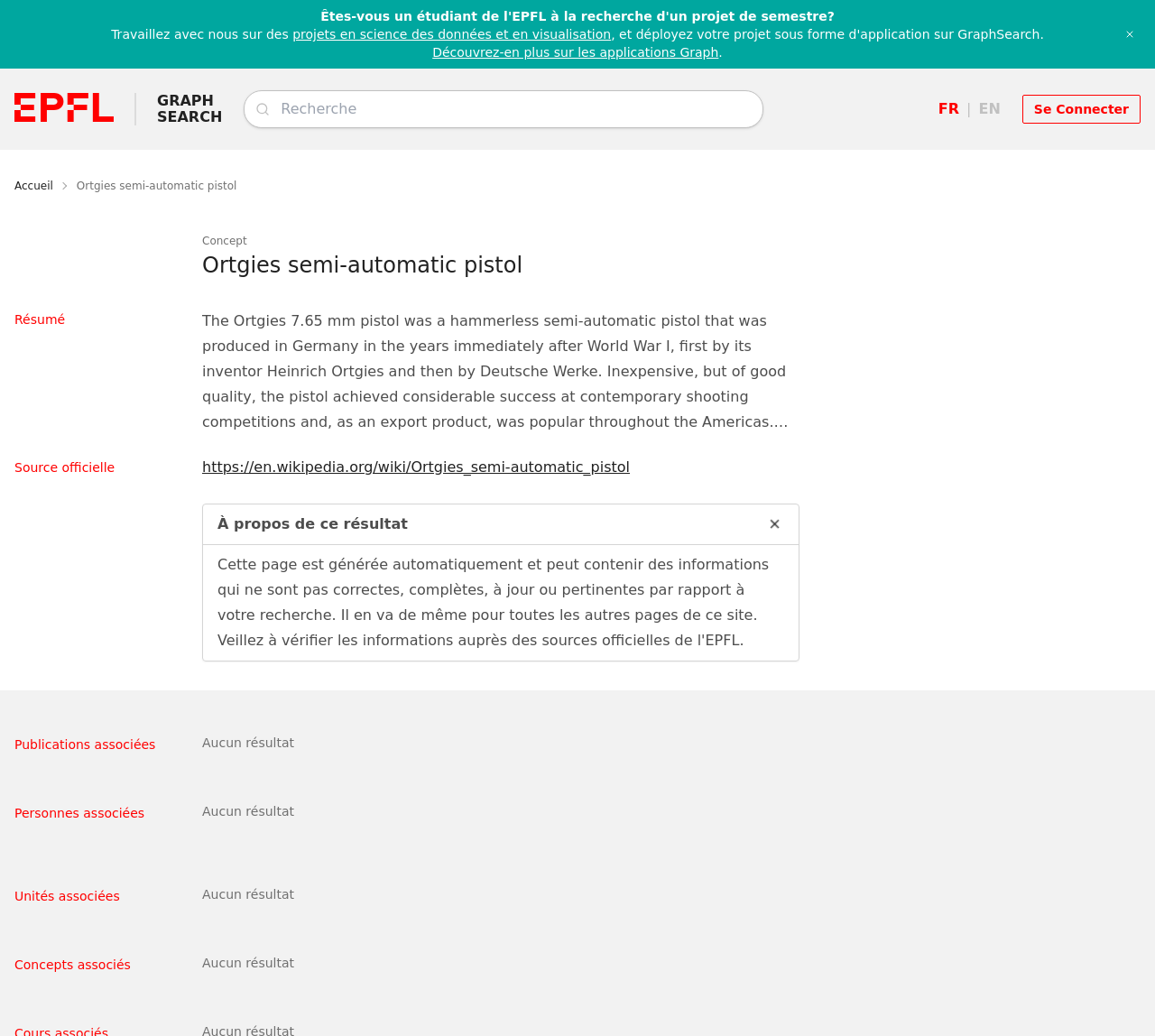What is the language of the link at the top right corner of the webpage? Using the information from the screenshot, answer with a single word or phrase.

EN